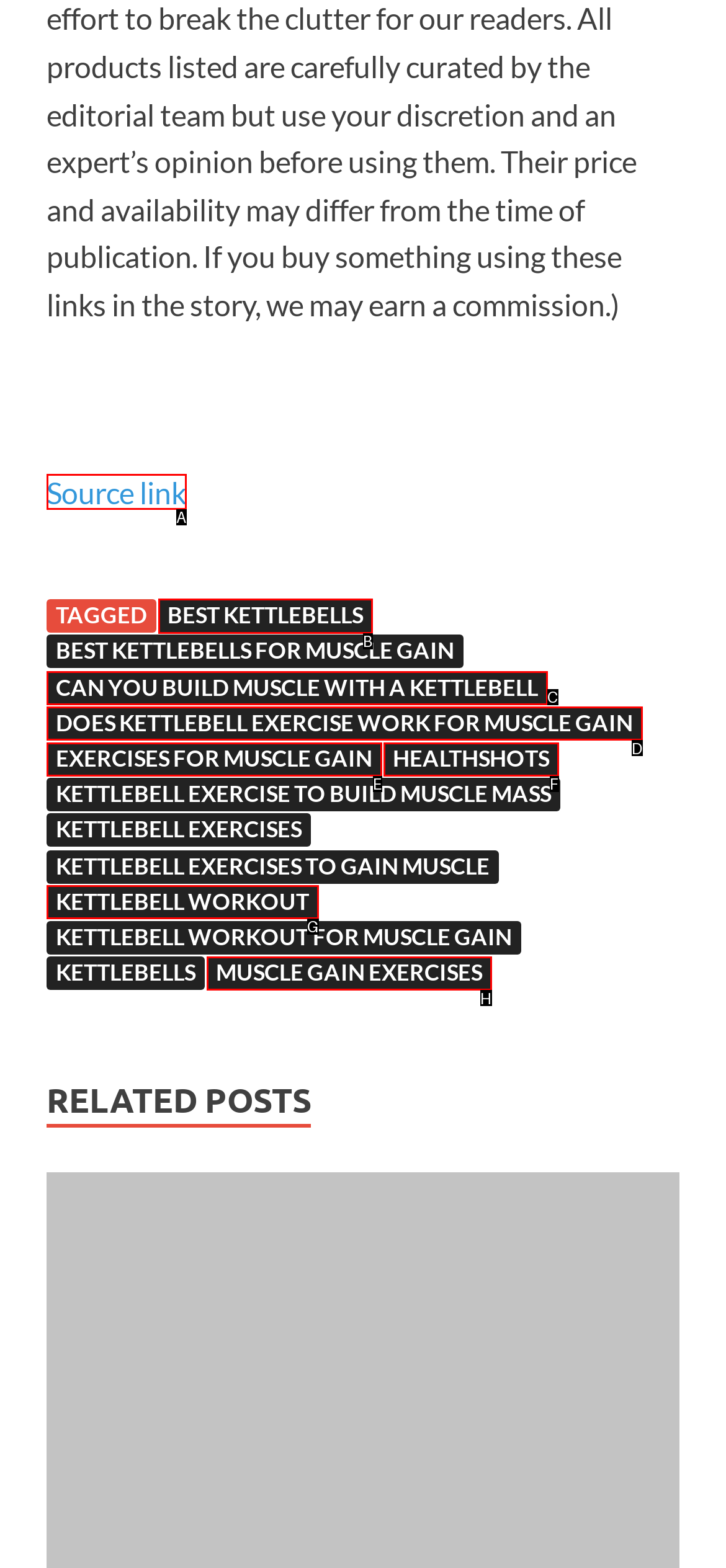Tell me the letter of the UI element I should click to accomplish the task: Click on the 'BEST KETTLEBELLS' link based on the choices provided in the screenshot.

B